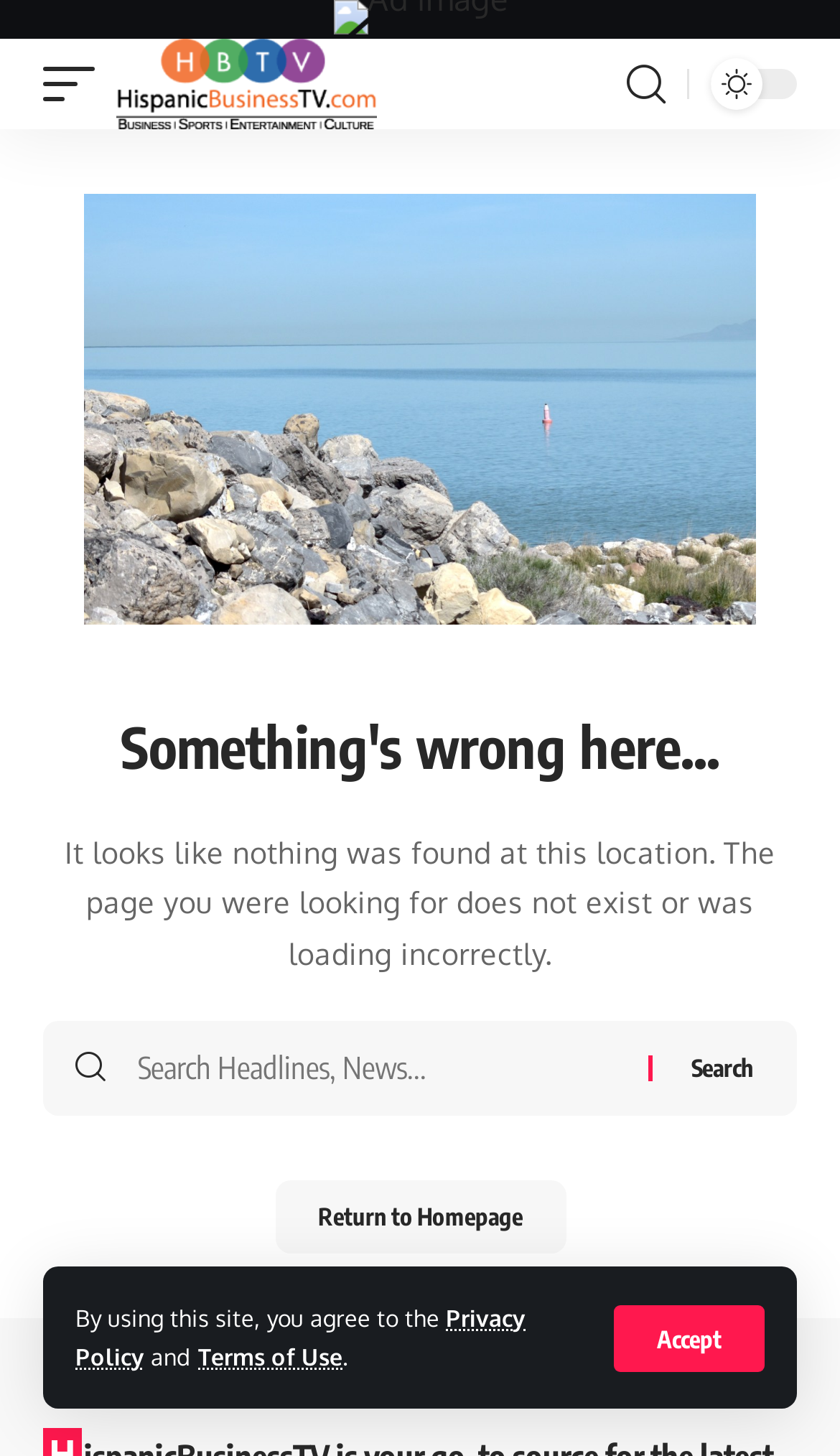What is the name of the website?
Look at the screenshot and give a one-word or phrase answer.

Hispanic Business TV